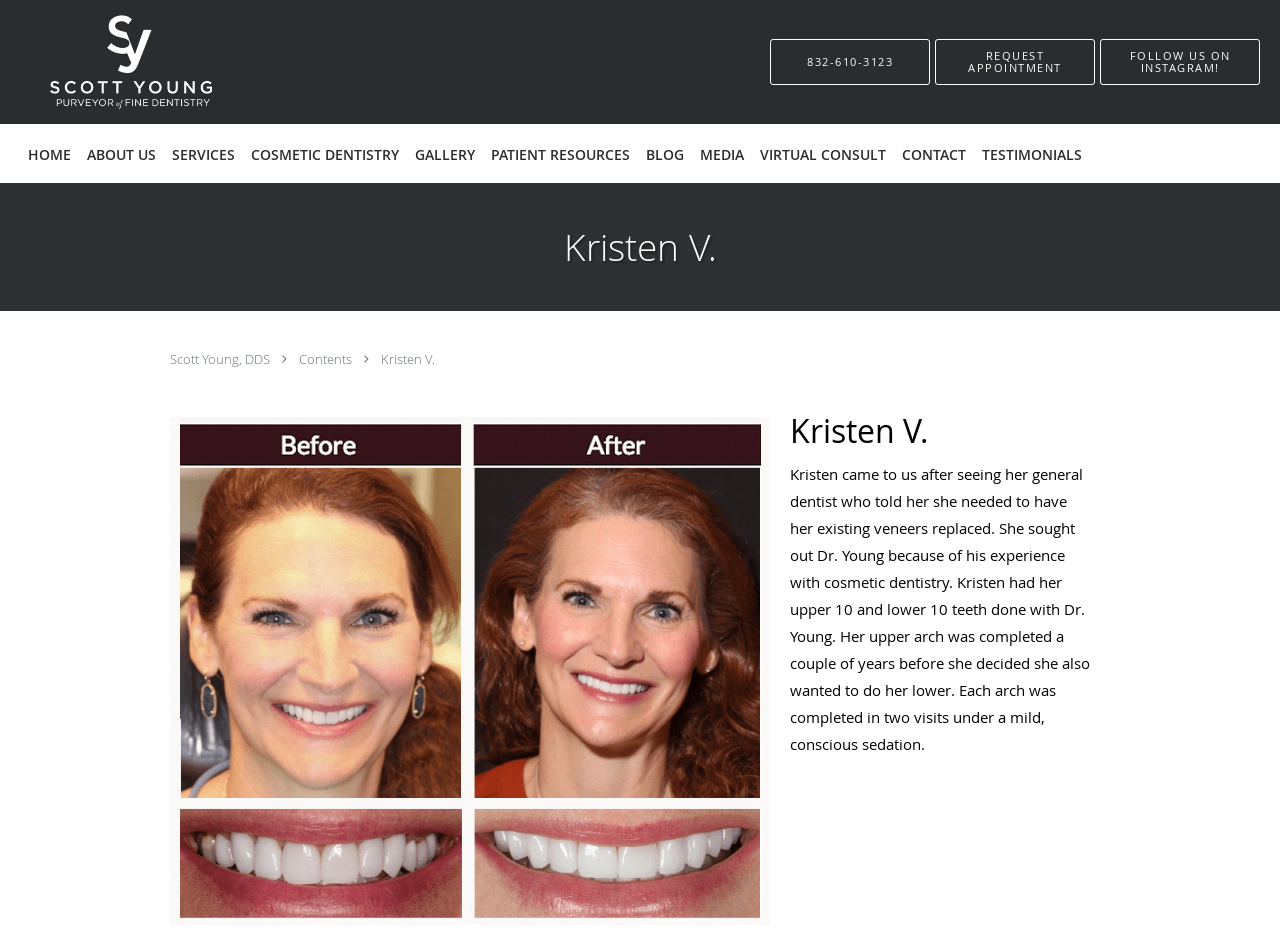Please identify the bounding box coordinates of the region to click in order to complete the task: "Request an appointment". The coordinates must be four float numbers between 0 and 1, specified as [left, top, right, bottom].

[0.73, 0.041, 0.855, 0.089]